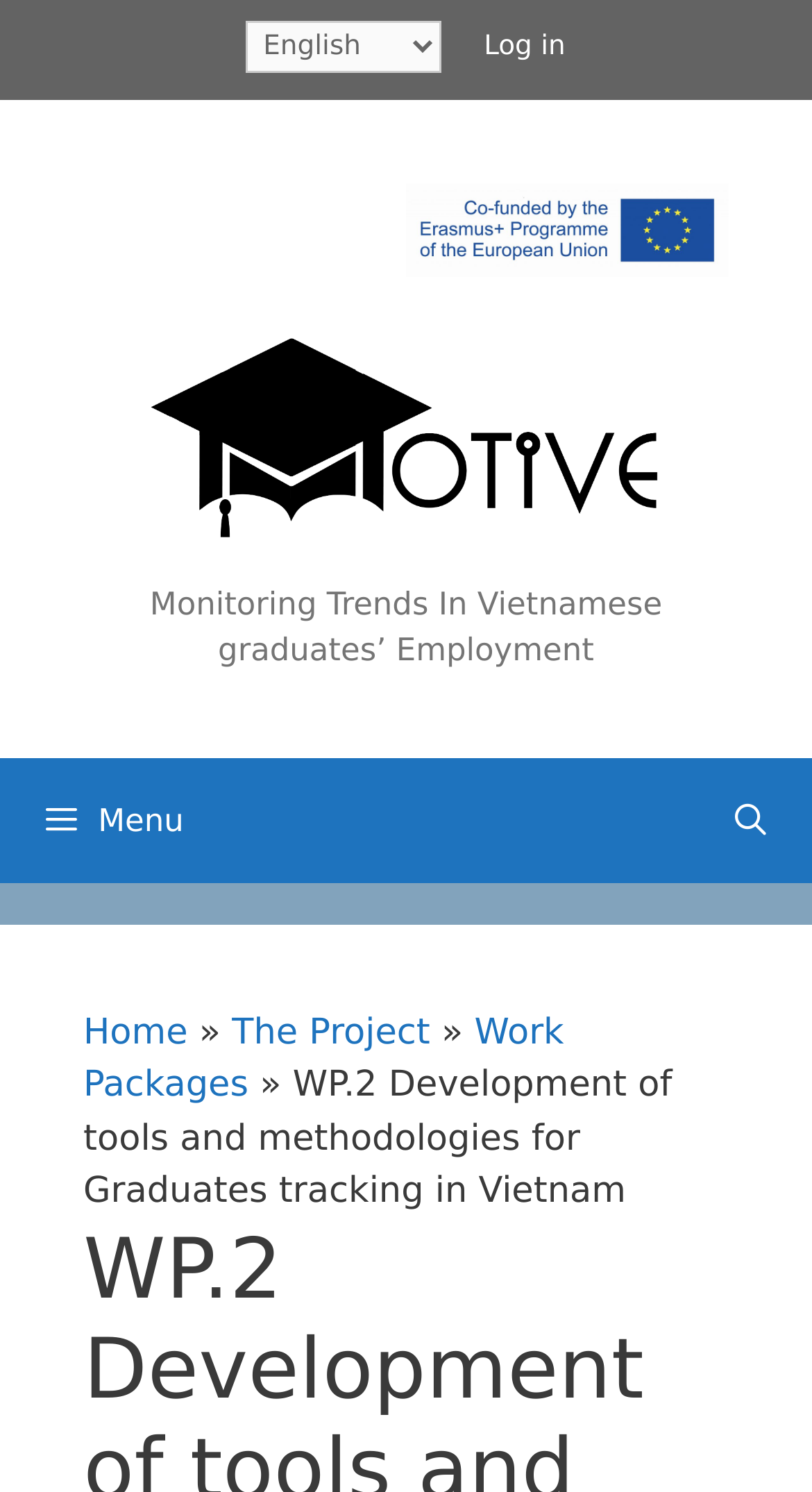Provide the bounding box coordinates for the UI element that is described by this text: "aria-label="Open Search Bar"". The coordinates should be in the form of four float numbers between 0 and 1: [left, top, right, bottom].

[0.848, 0.508, 1.0, 0.592]